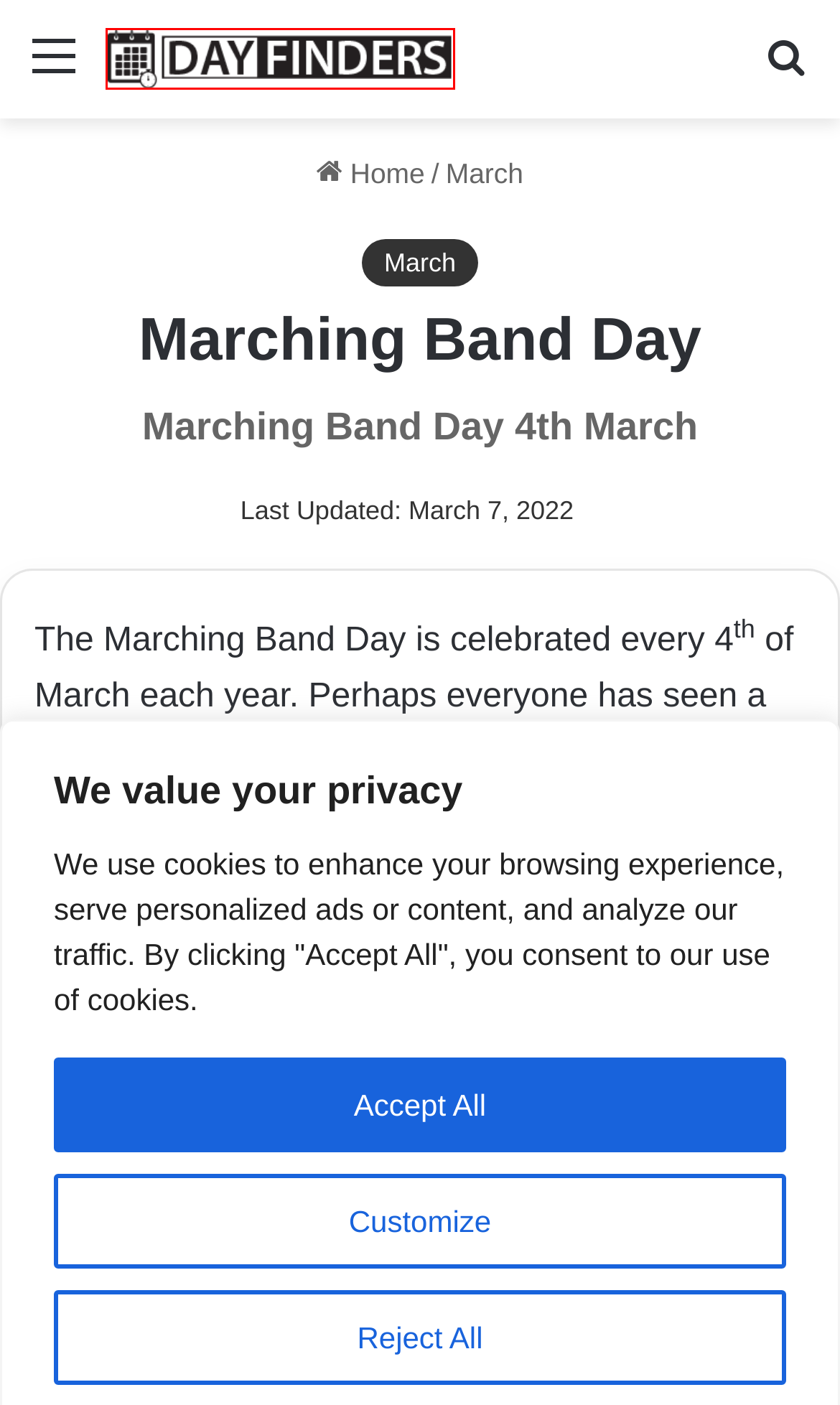Given a webpage screenshot with a UI element marked by a red bounding box, choose the description that best corresponds to the new webpage that will appear after clicking the element. The candidates are:
A. National Disc Jockey Day,About, History, Celebration, Messages | Day Finders
B. ZAMBIA Independence Day *POEMS *Quotes *Greetings *Wishes | Day Finders
C. World Teacher's Day Wishes, Greetings, Quotes & Messages For Happy Teacher's Day | Day Finders
D. Employee Appreciation Day, About, History, Celebration, Greetings And Messages | Day Finders
E. March Holidays & Events 2021 | Fun, National, Public, Religious, Food | Day Finders
F. Jewish Calendar 2019 | Religious Events, Festivals, Hebrew Calendar Holidays | Day Finders
G. Day Finder - Your Daily Reason To Celebrate
H. Happy Advent Sunday *Wishes *Quotes *Greetings *Poem *Facts | Day Finders

G